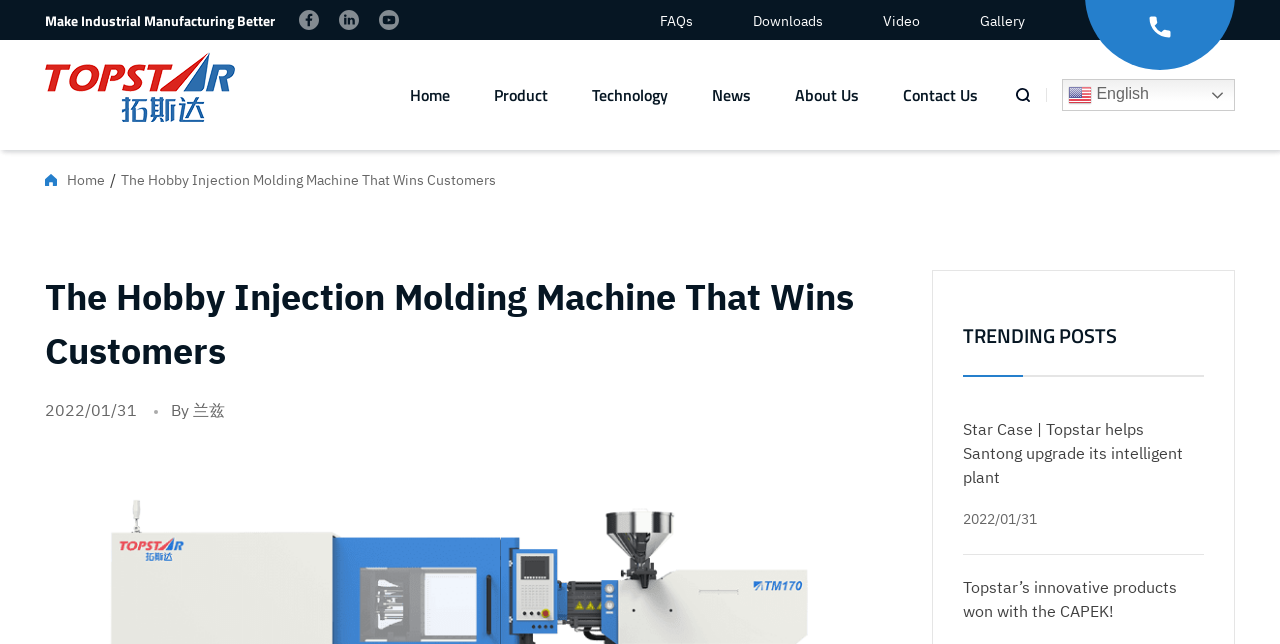Identify the bounding box coordinates of the clickable region required to complete the instruction: "Read the trending post about Star Case". The coordinates should be given as four float numbers within the range of 0 and 1, i.e., [left, top, right, bottom].

[0.752, 0.648, 0.941, 0.759]